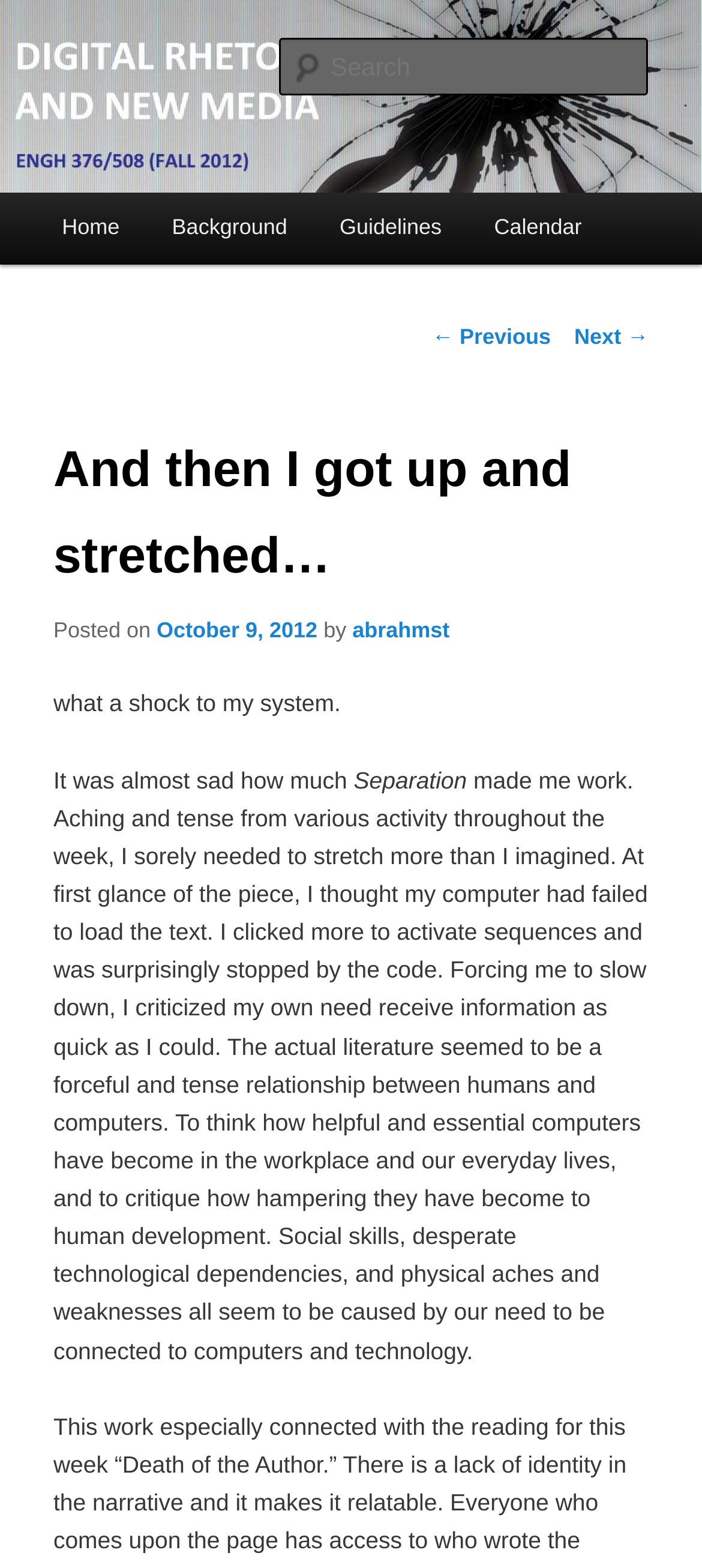What is the purpose of the 'Search' textbox?
Utilize the image to construct a detailed and well-explained answer.

I found the purpose of the 'Search' textbox by looking at its label and assuming that it is used to search the website, which is a common functionality of search boxes on websites.